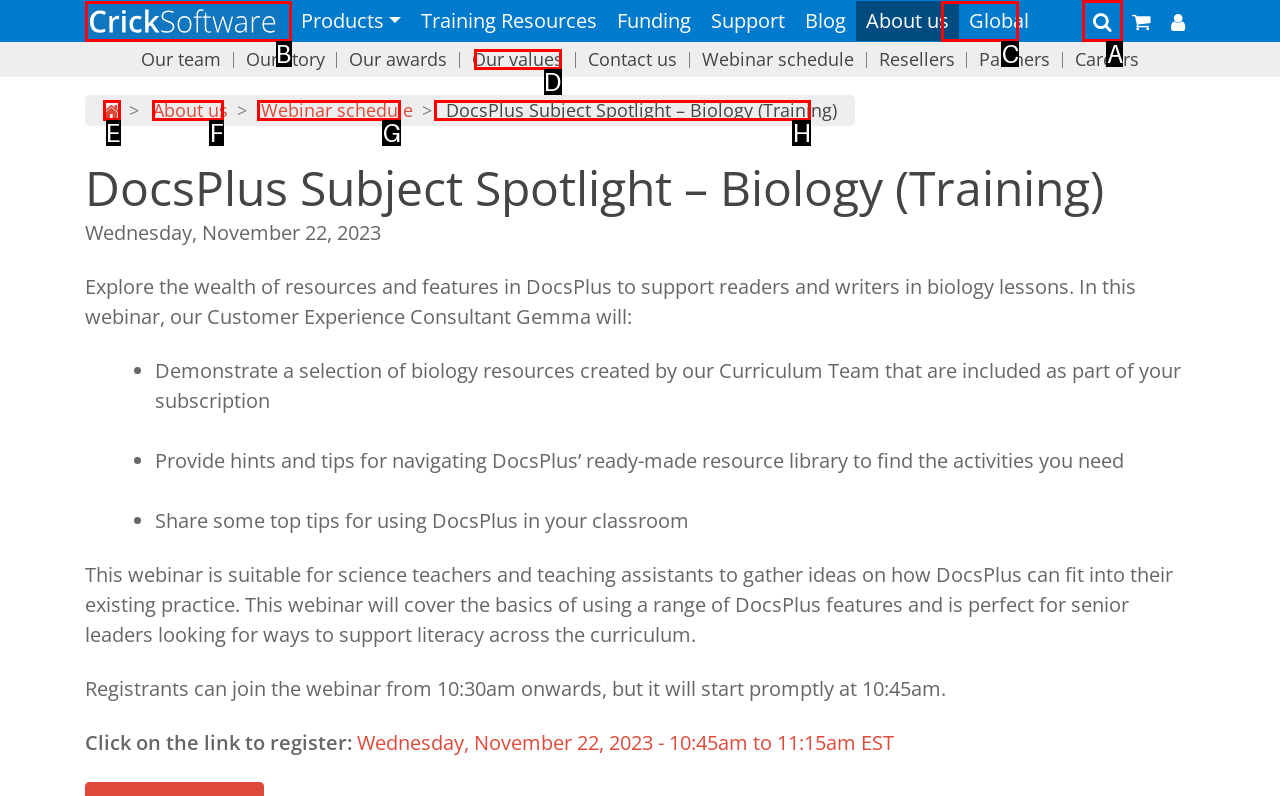Select the proper HTML element to perform the given task: Search for something Answer with the corresponding letter from the provided choices.

A